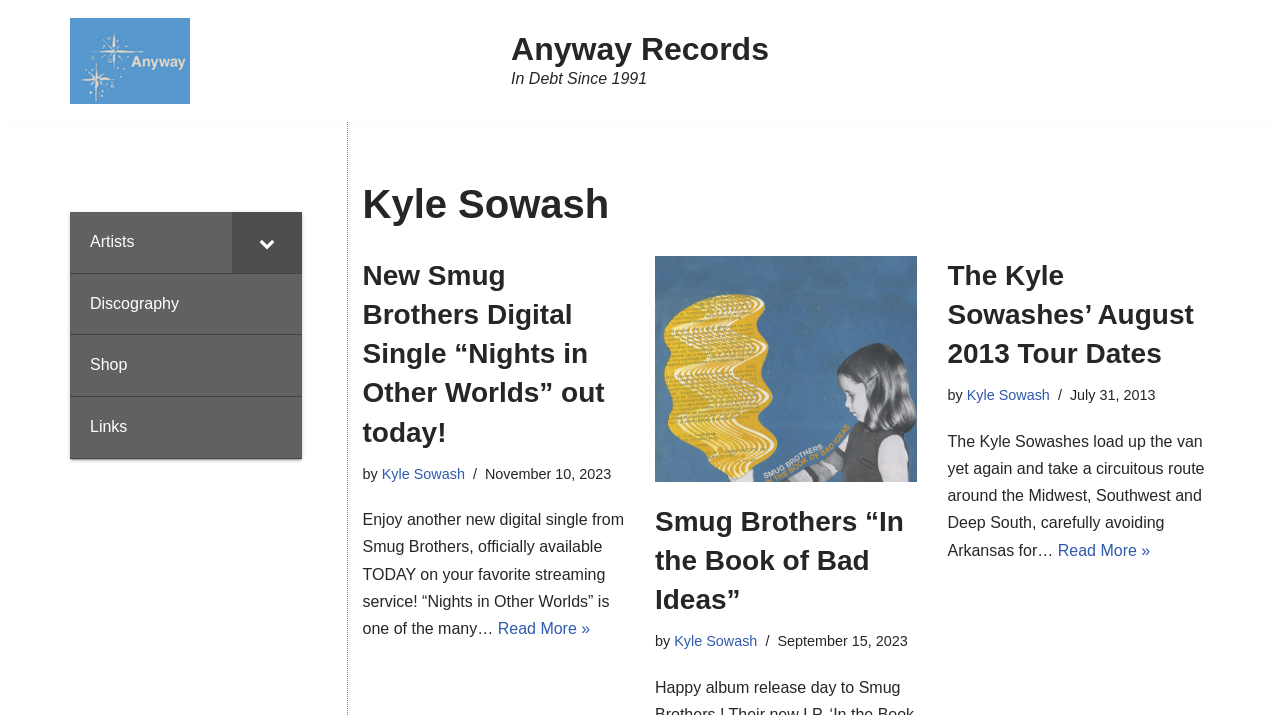What is the name of the record label?
Observe the image and answer the question with a one-word or short phrase response.

Anyway Records